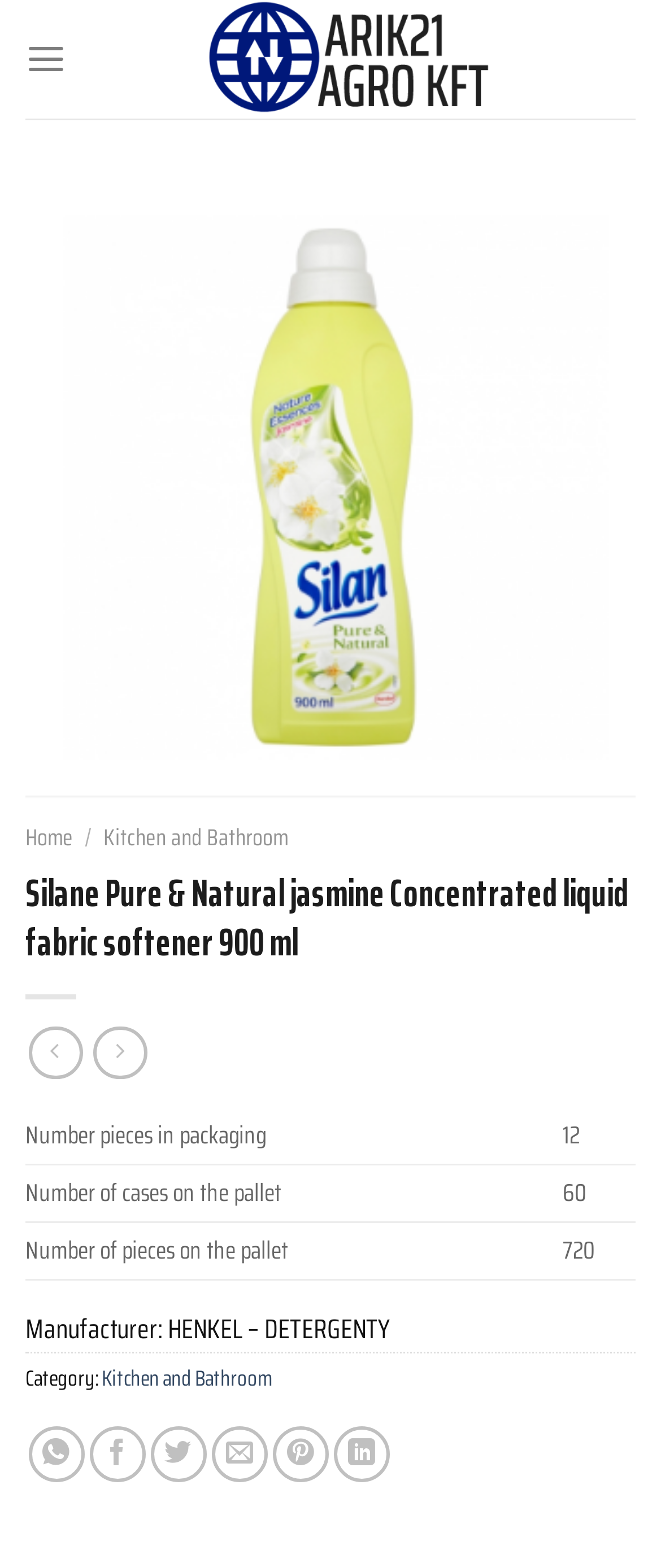Detail the various sections and features present on the webpage.

This webpage is about a product, Silane Pure & Natural jasmine Concentrated liquid fabric softener 900 ml, from Arik21 agro kft. At the top, there is a link to Arik21 agro kft, accompanied by an image of the company's logo. Below this, there is a menu link labeled "Menu" on the left side, which is not expanded. 

On the right side of the menu link, there is a product navigation section with "Previous" and "Next" buttons, which are currently disabled. The product title, "Silane Pure & Natural jasmine Concentrated liquid fabric softener 900 ml", is displayed prominently, along with an image of the product. 

Below the product title, there are links to "Home", "Kitchen and Bathroom", and other categories. A heading with the product title is followed by two social media links, represented by icons. 

A table is displayed below, containing product details such as the number of pieces in packaging, number of cases on the pallet, and number of pieces on the pallet. 

Further down, there is information about the manufacturer, HENKEL – DETERGENTY, and the product category, "Kitchen and Bathroom". 

At the bottom, there are links to share the product on various social media platforms, including WhatsApp, Facebook, Twitter, email, Pinterest, and LinkedIn.